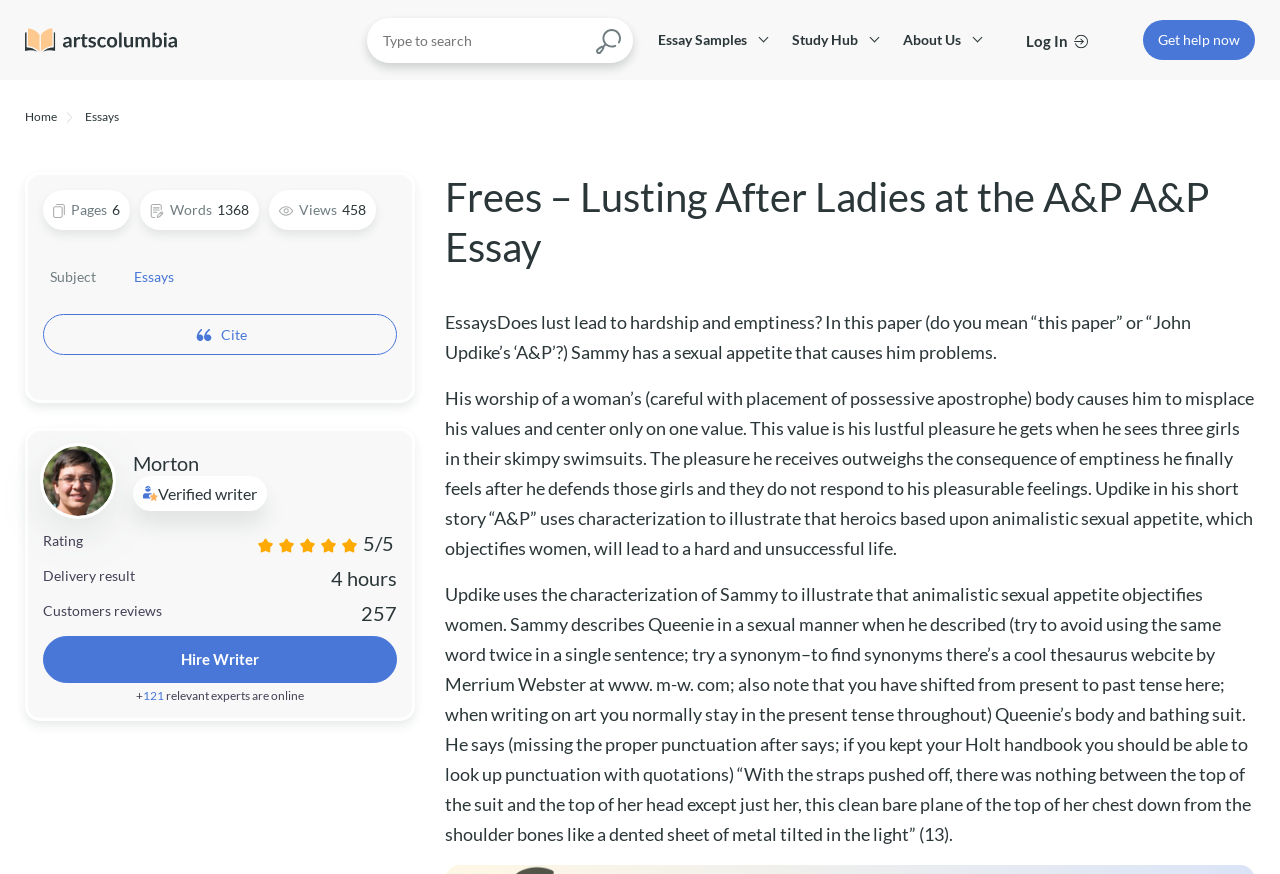Please find the bounding box coordinates for the clickable element needed to perform this instruction: "Search for essays".

[0.287, 0.02, 0.495, 0.072]